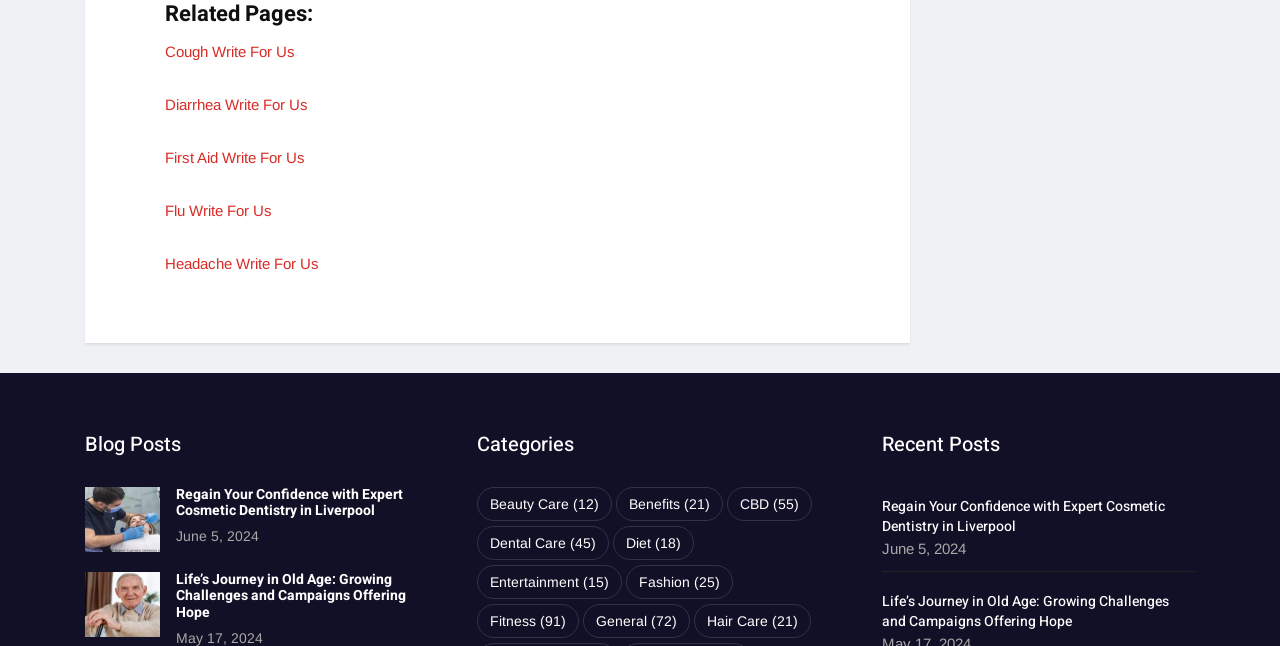Please identify the bounding box coordinates of the element's region that I should click in order to complete the following instruction: "View the recent post 'Life’s Journey in Old Age: Growing Challenges and Campaigns Offering Hope'". The bounding box coordinates consist of four float numbers between 0 and 1, i.e., [left, top, right, bottom].

[0.689, 0.916, 0.934, 0.978]